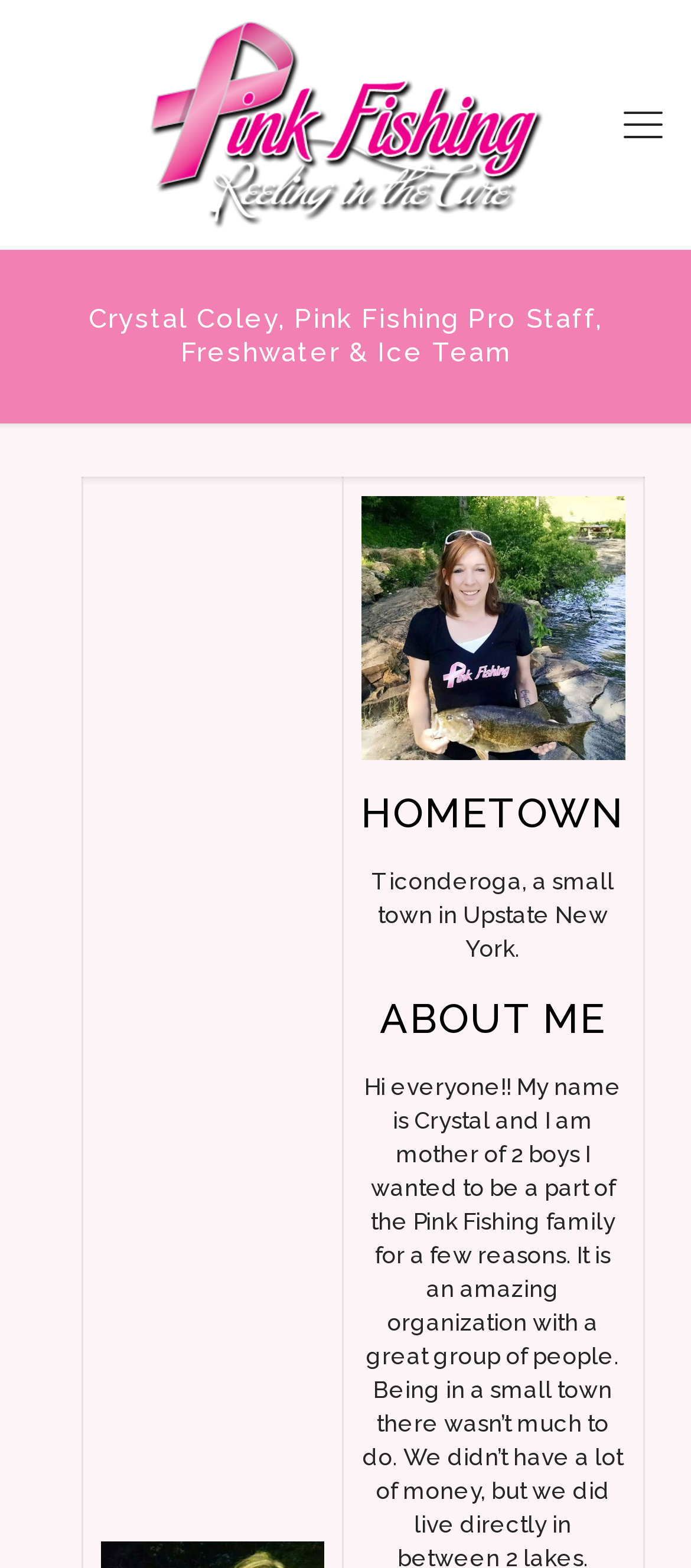Answer succinctly with a single word or phrase:
How many images are associated with Crystal Coley?

Two